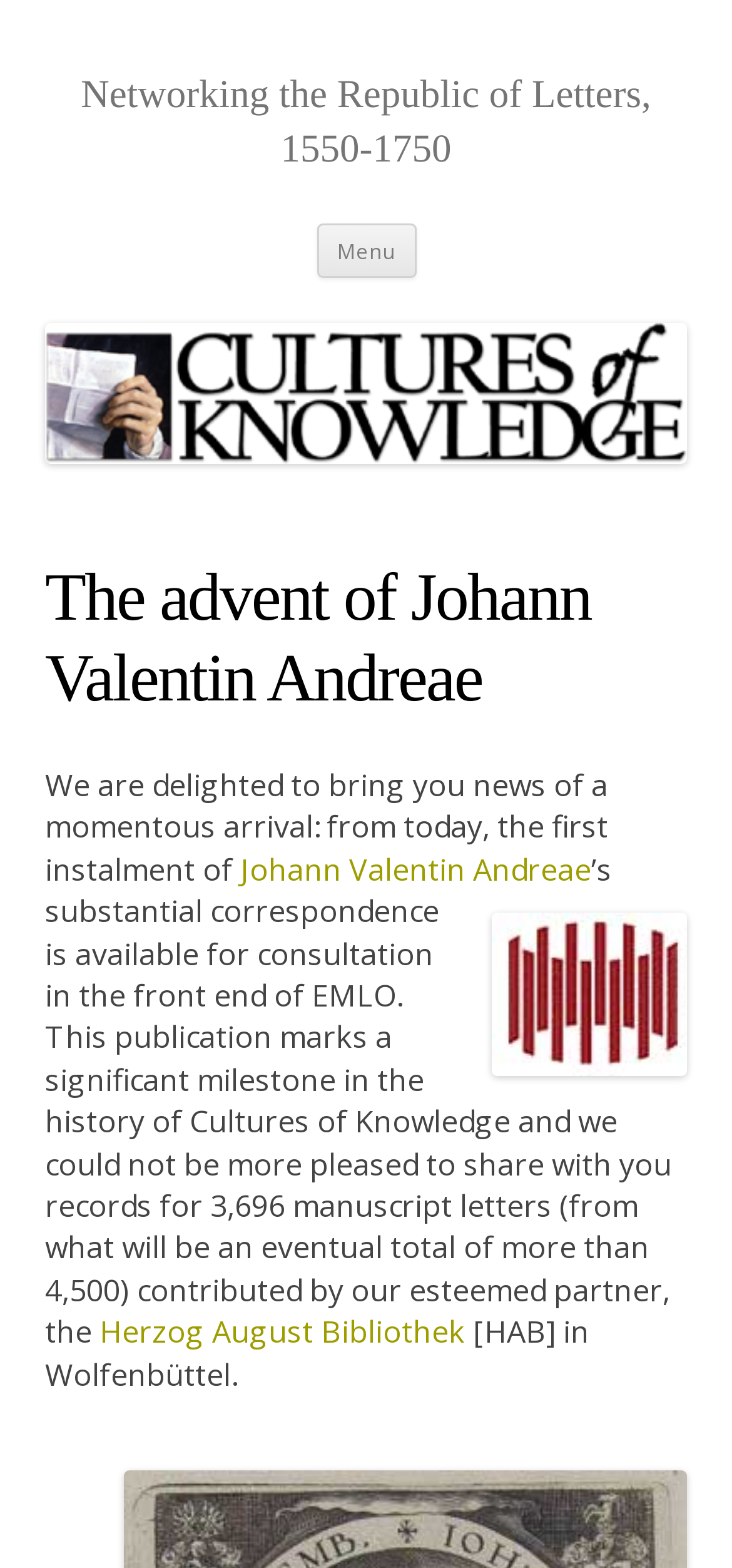What is the total number of manuscript letters to be published?
Using the image as a reference, give an elaborate response to the question.

The text states that the current publication is part of a larger collection, with 'an eventual total of more than 4,500' manuscript letters to be published.